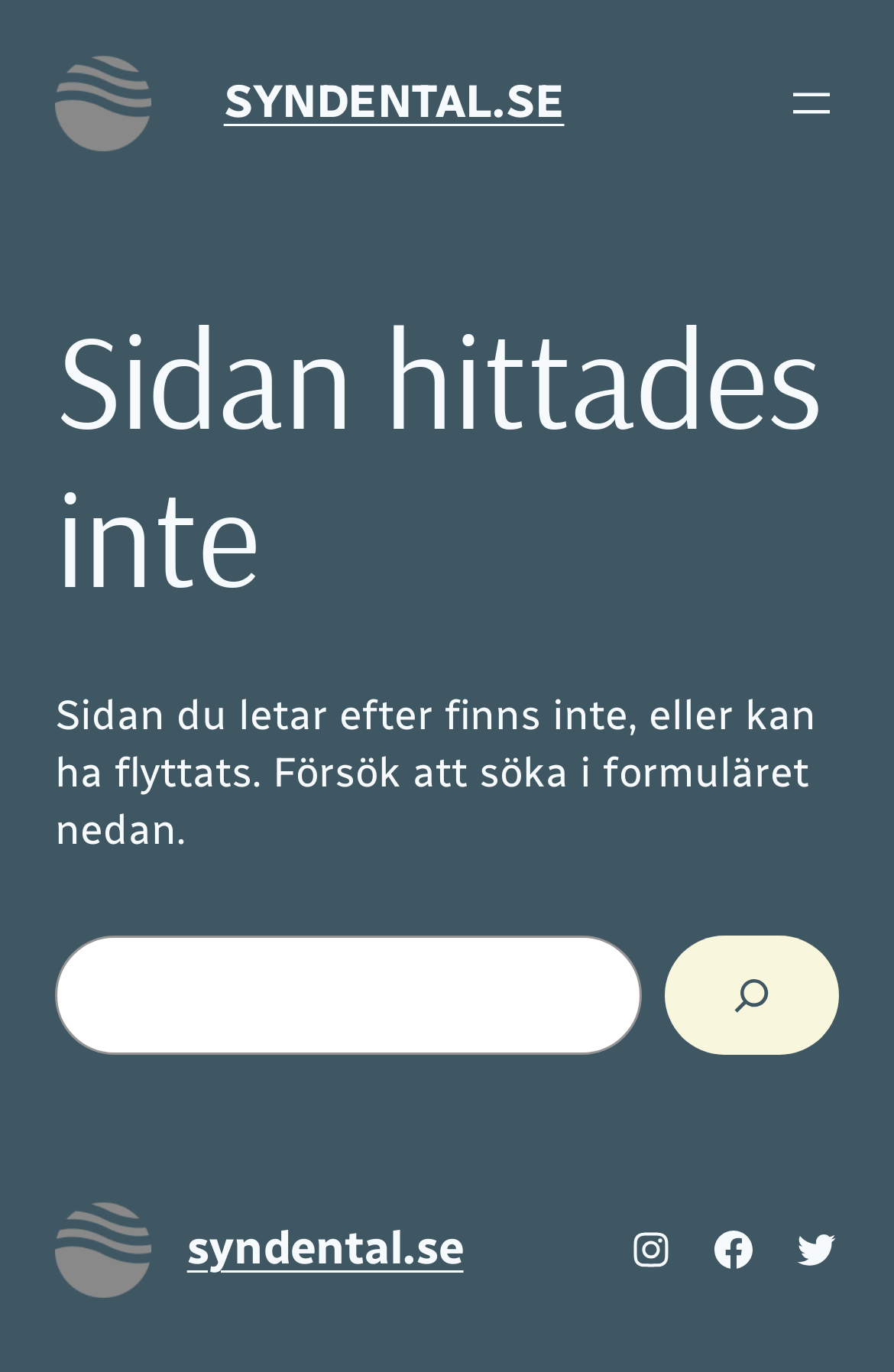Give a one-word or short-phrase answer to the following question: 
How many social media links are present?

3